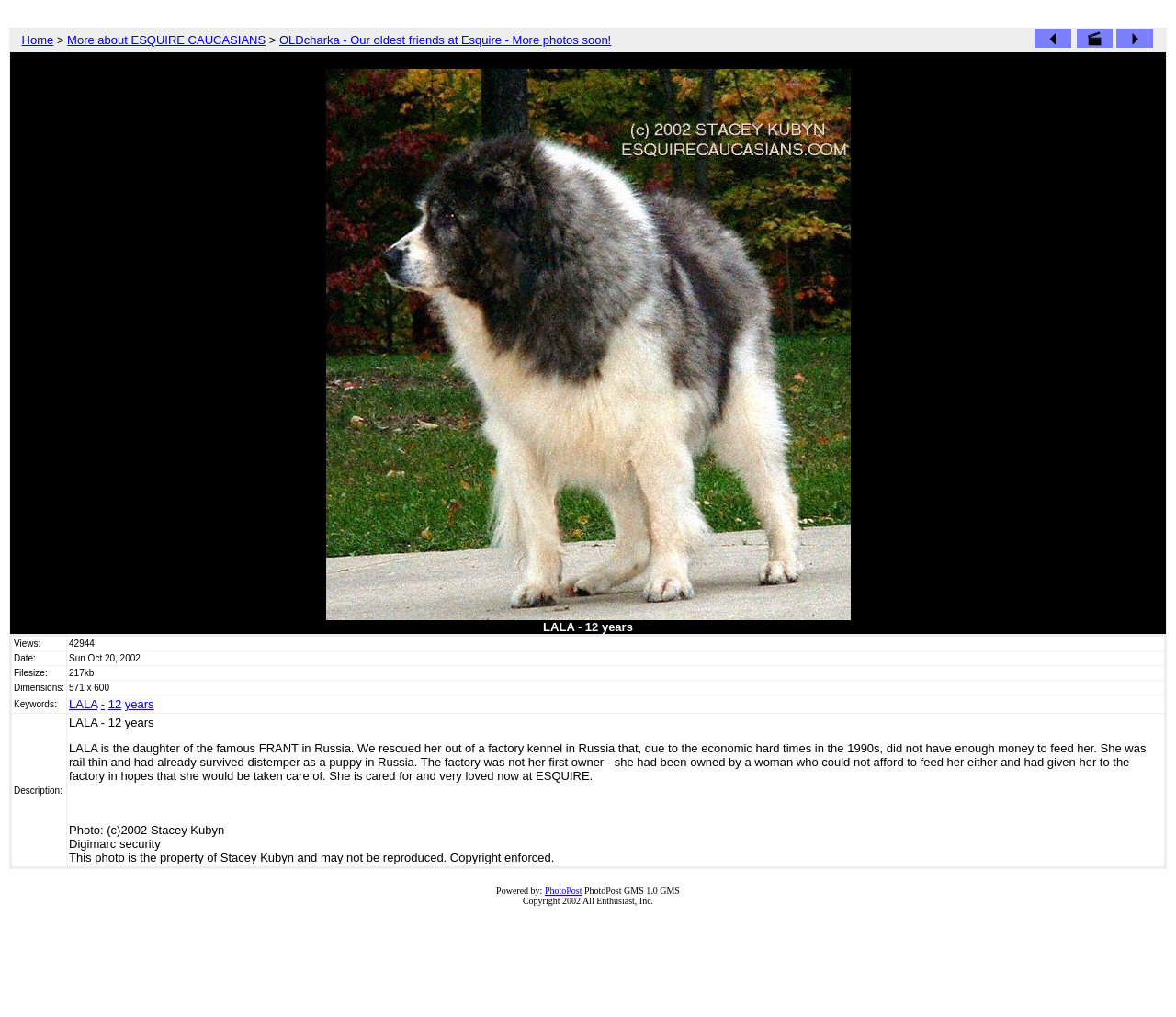Given the description of a UI element: "More about ESQUIRE CAUCASIANS", identify the bounding box coordinates of the matching element in the webpage screenshot.

[0.057, 0.033, 0.226, 0.046]